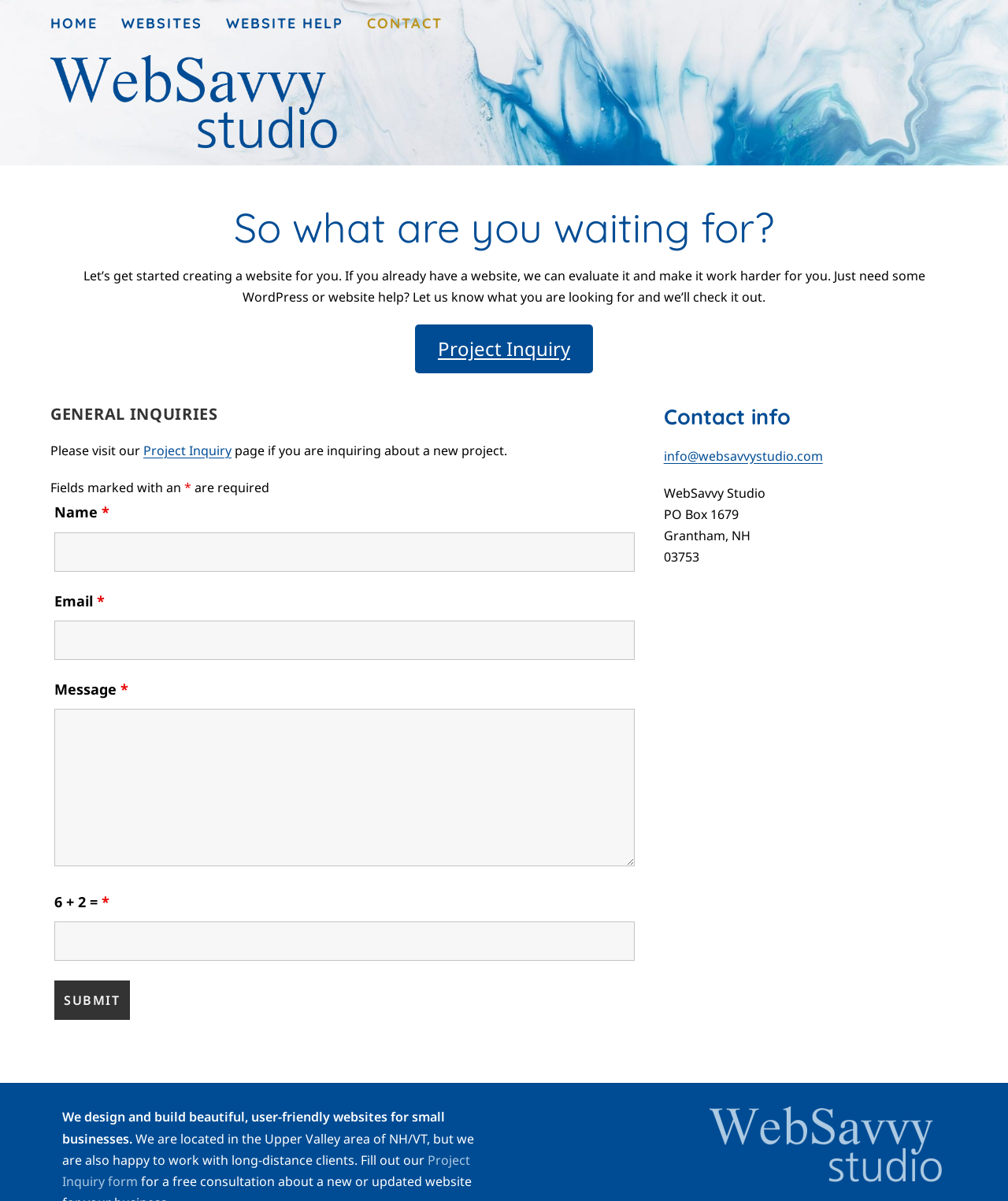Can you provide the bounding box coordinates for the element that should be clicked to implement the instruction: "Click on the Submit button"?

[0.054, 0.817, 0.129, 0.849]